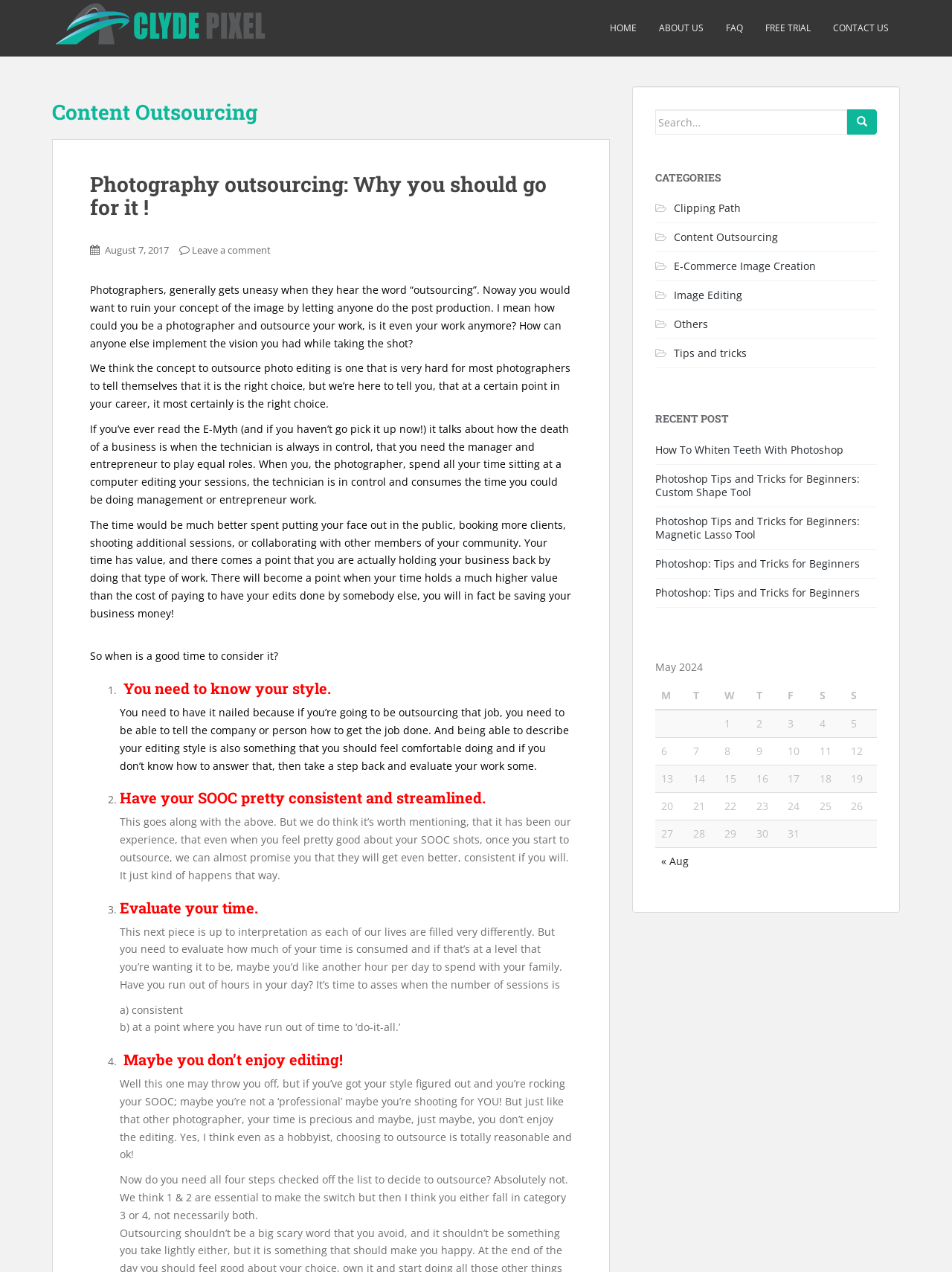Identify the bounding box for the element characterized by the following description: "Image data converter download".

None